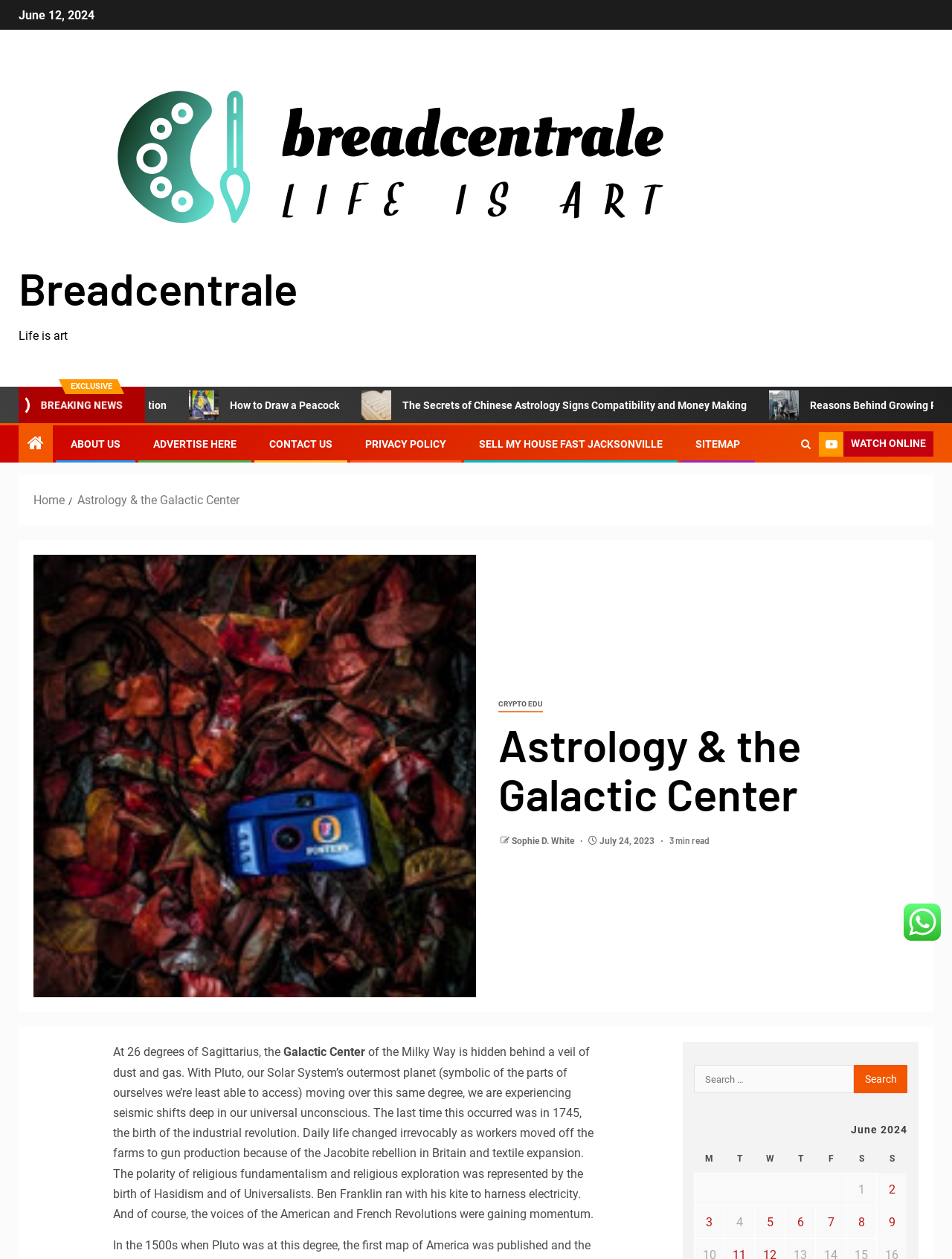What is the title of the article?
Answer with a single word or phrase by referring to the visual content.

Astrology & the Galactic Center